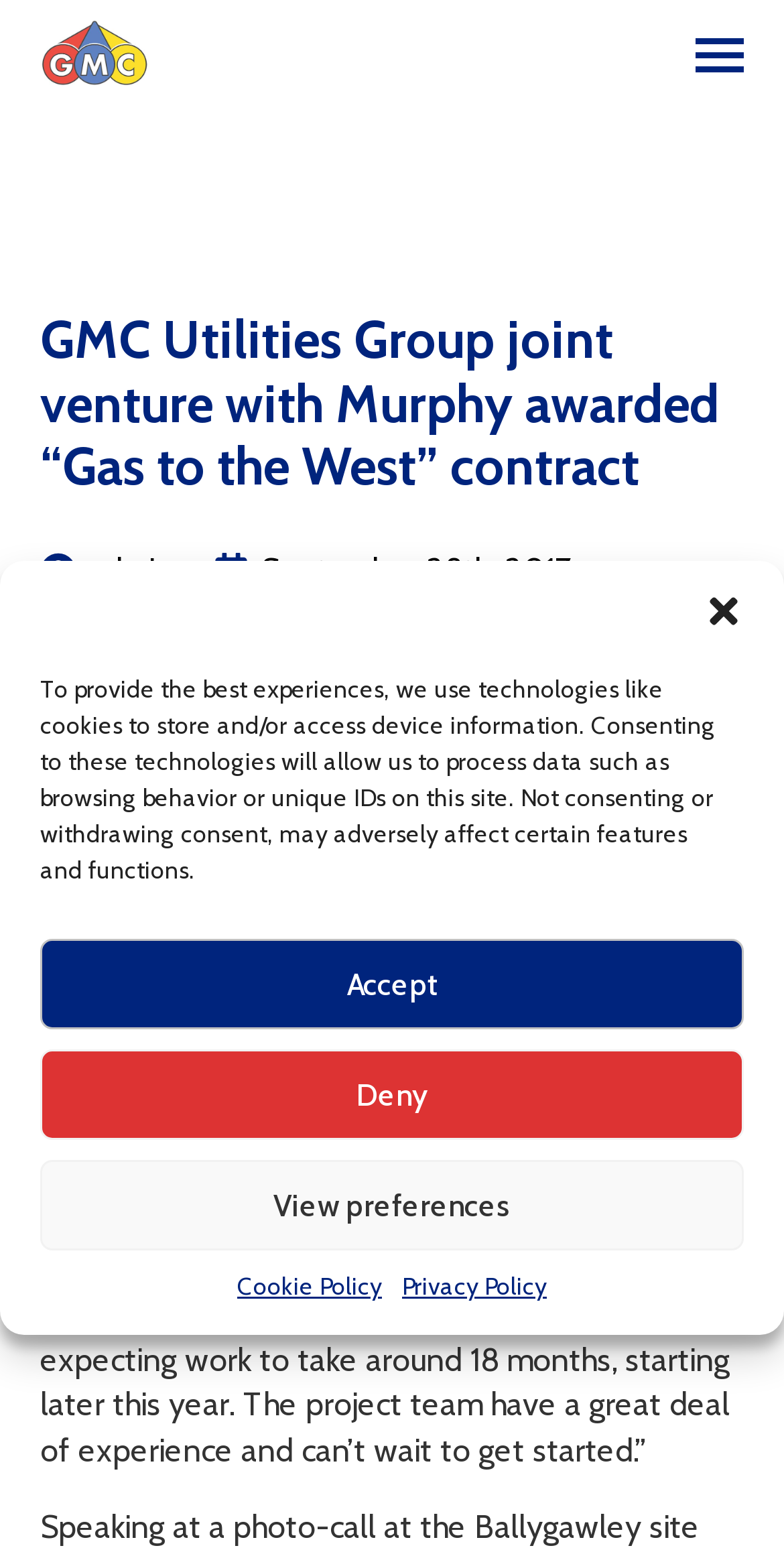Determine the main text heading of the webpage and provide its content.

GMC Utilities Group joint venture with Murphy awarded “Gas to the West” contract